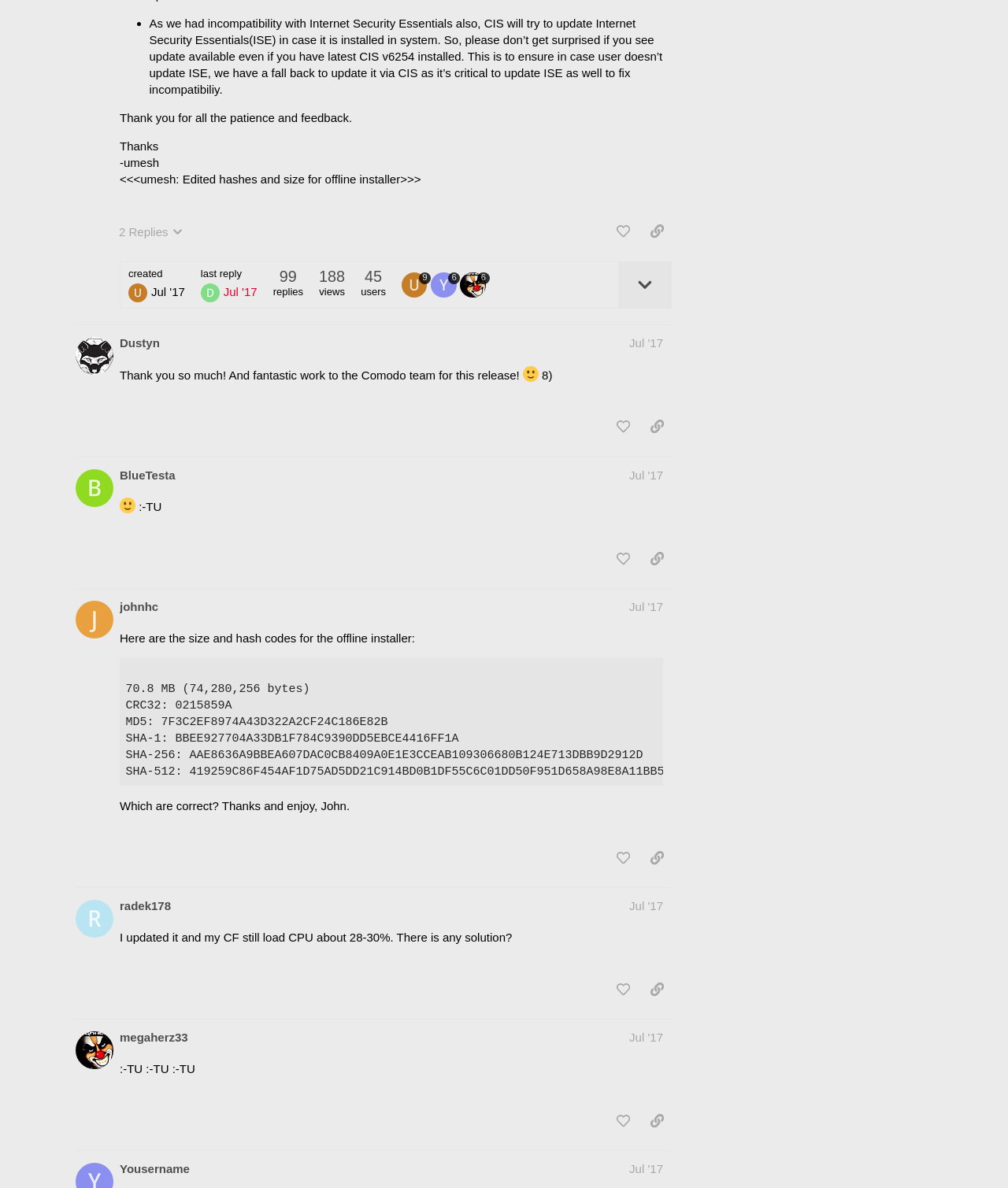Determine the bounding box coordinates of the clickable element to achieve the following action: 'go to user profile'. Provide the coordinates as four float values between 0 and 1, formatted as [left, top, right, bottom].

[0.398, 0.229, 0.428, 0.25]